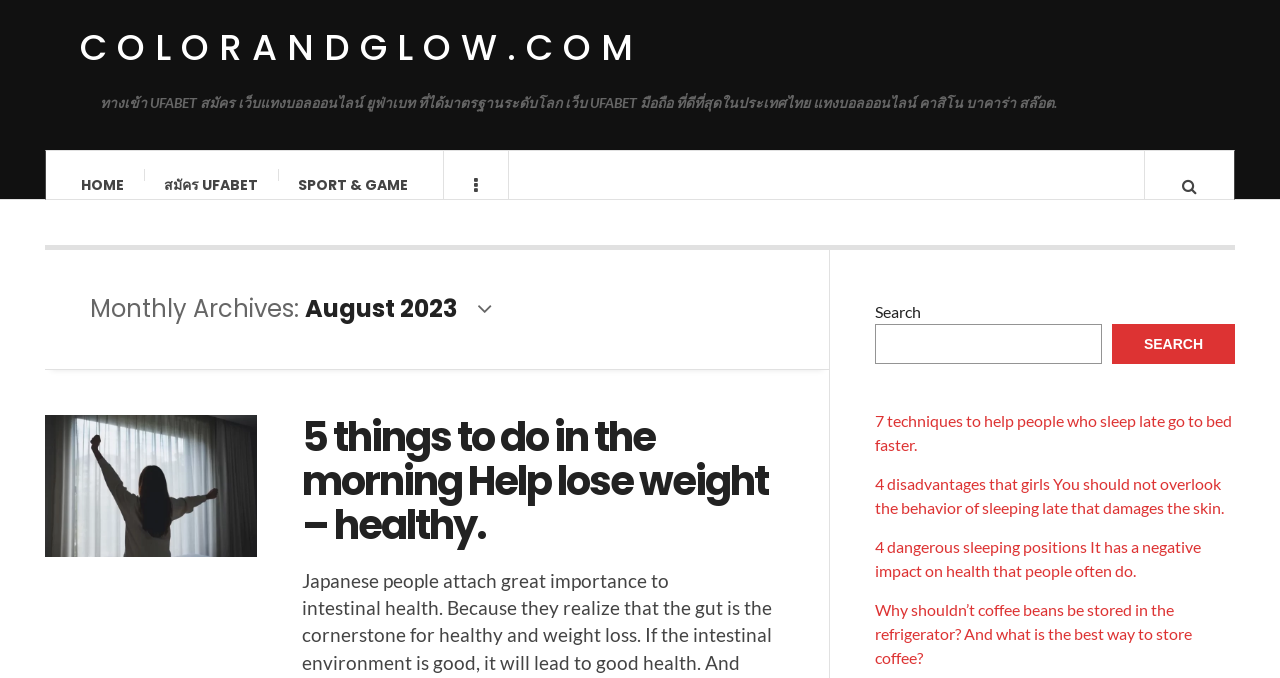Kindly determine the bounding box coordinates for the area that needs to be clicked to execute this instruction: "Click on the UFABET link".

[0.062, 0.029, 0.502, 0.11]